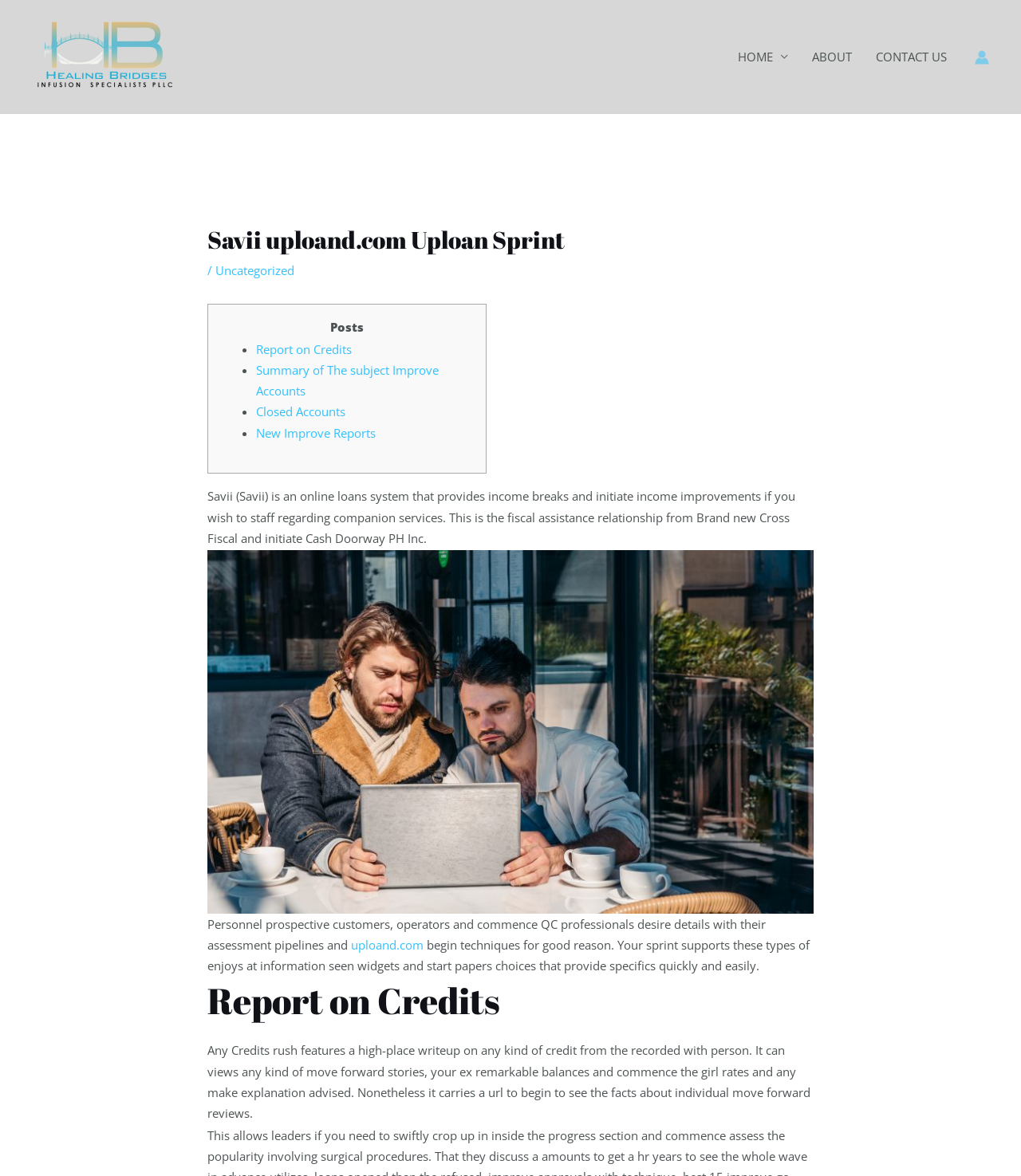Please locate the bounding box coordinates of the element that should be clicked to achieve the given instruction: "Explore the ABOUT link".

[0.784, 0.04, 0.846, 0.057]